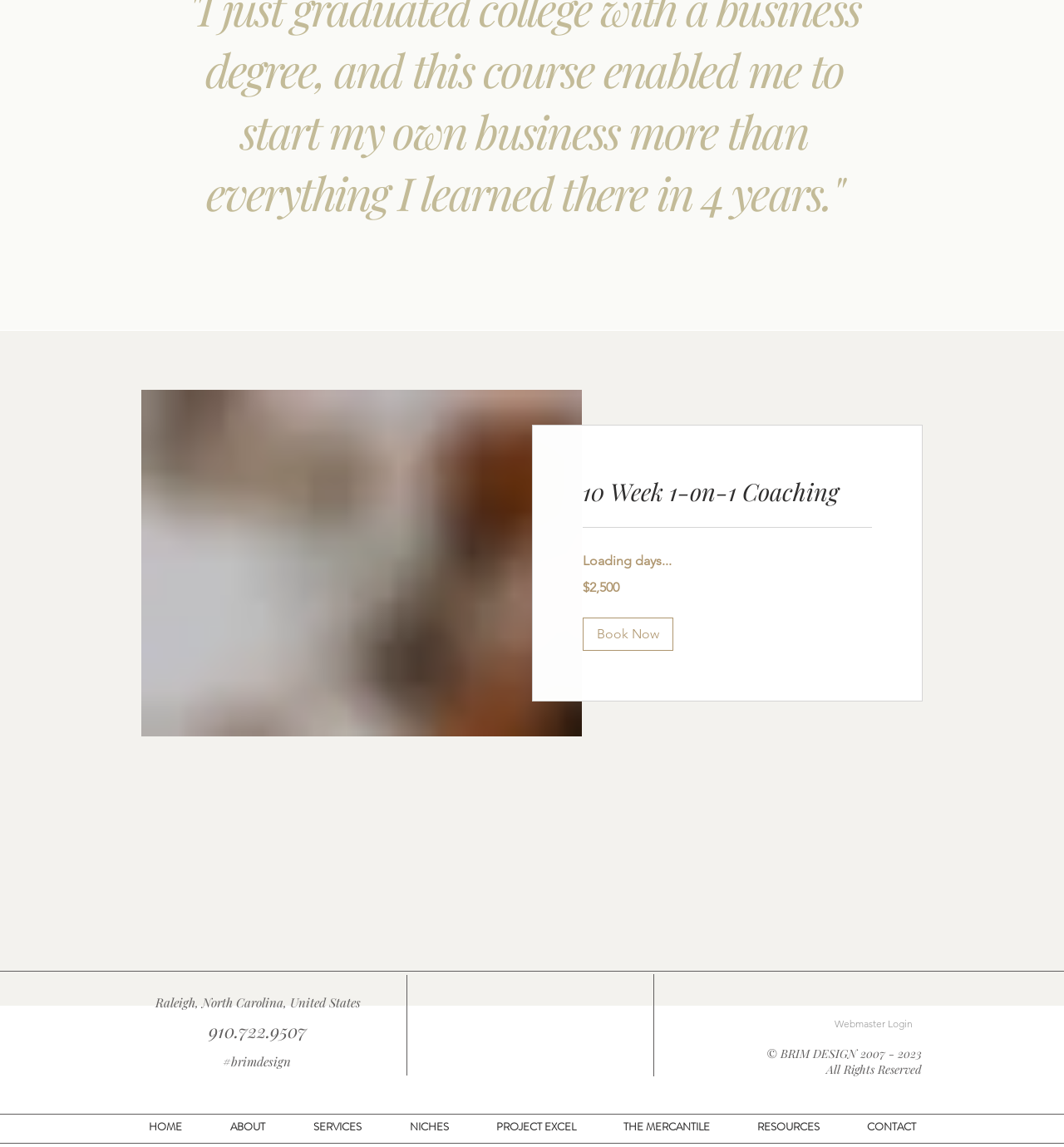Please find the bounding box coordinates of the clickable region needed to complete the following instruction: "Go to the 'HOME' page". The bounding box coordinates must consist of four float numbers between 0 and 1, i.e., [left, top, right, bottom].

[0.117, 0.972, 0.194, 0.993]